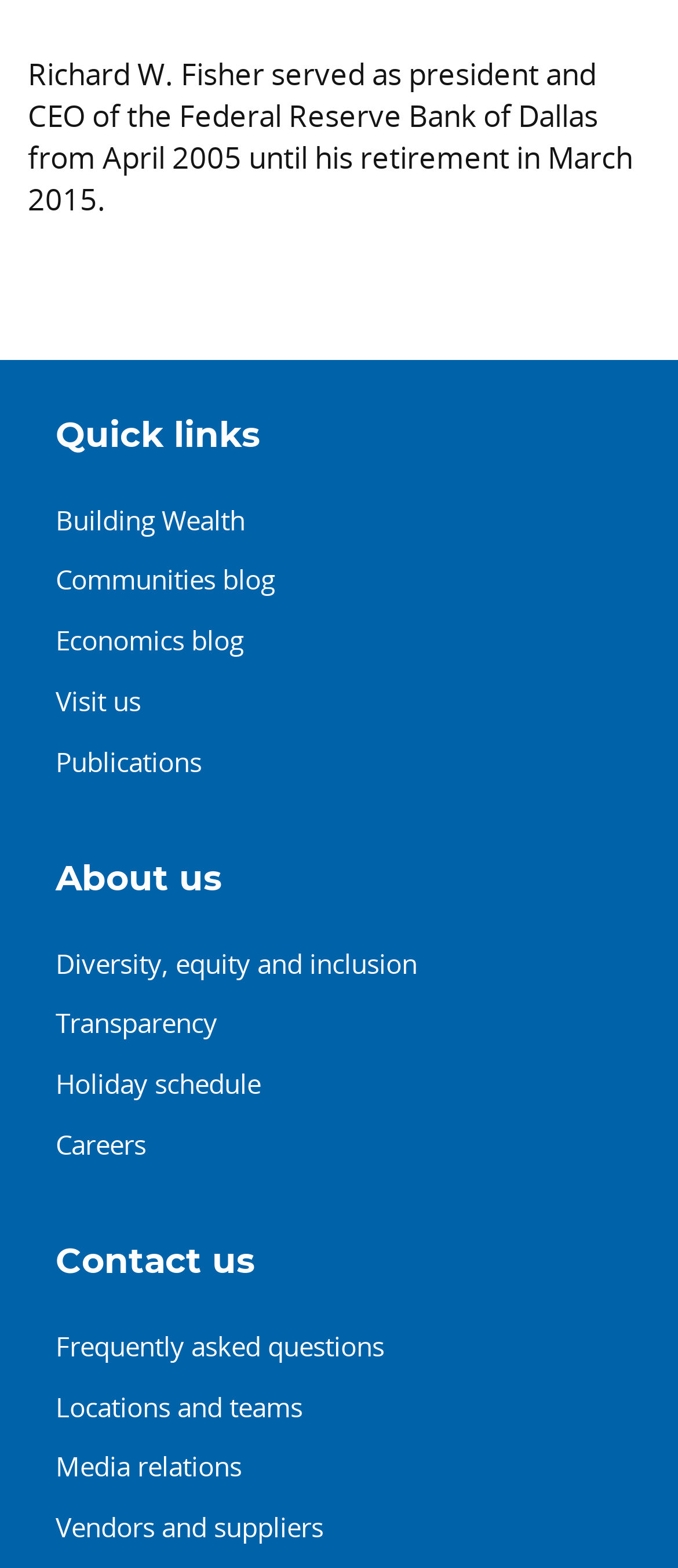Find the bounding box coordinates of the element to click in order to complete this instruction: "Check the holiday schedule". The bounding box coordinates must be four float numbers between 0 and 1, denoted as [left, top, right, bottom].

[0.082, 0.679, 0.856, 0.704]